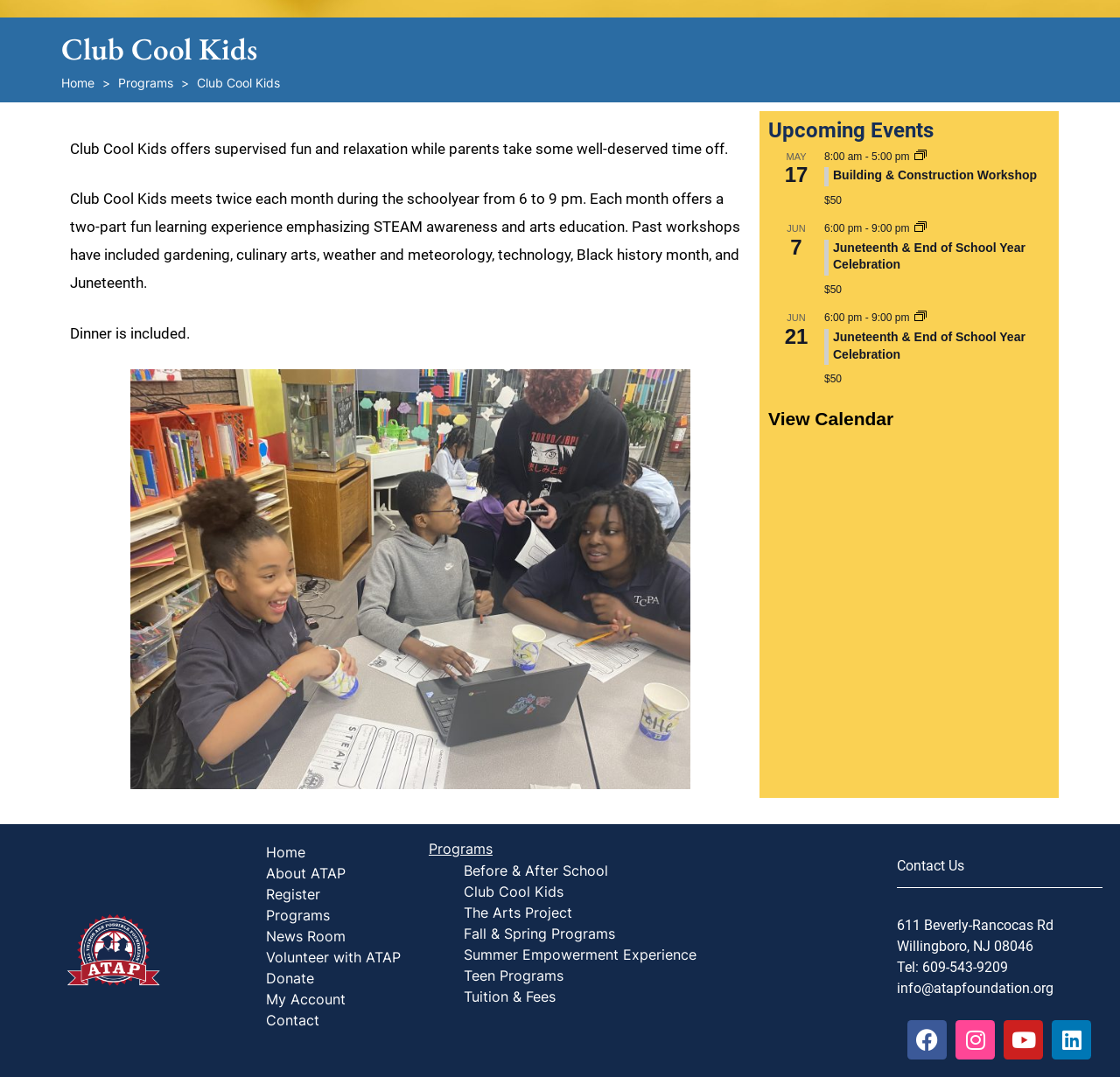Based on the element description "Linkedin", predict the bounding box coordinates of the UI element.

[0.939, 0.947, 0.974, 0.984]